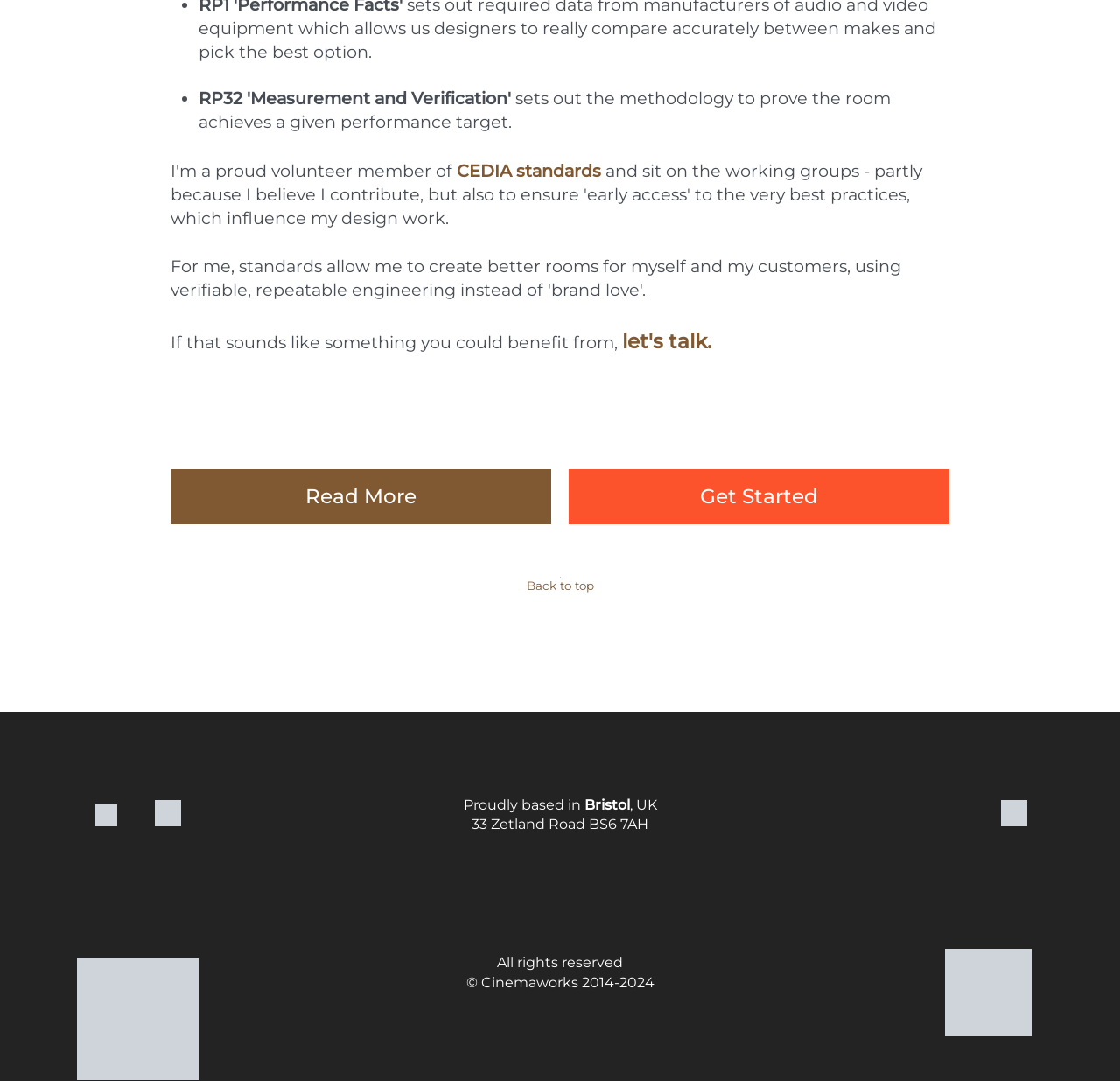Please provide the bounding box coordinates for the UI element as described: "let's talk.". The coordinates must be four floats between 0 and 1, represented as [left, top, right, bottom].

[0.555, 0.304, 0.635, 0.327]